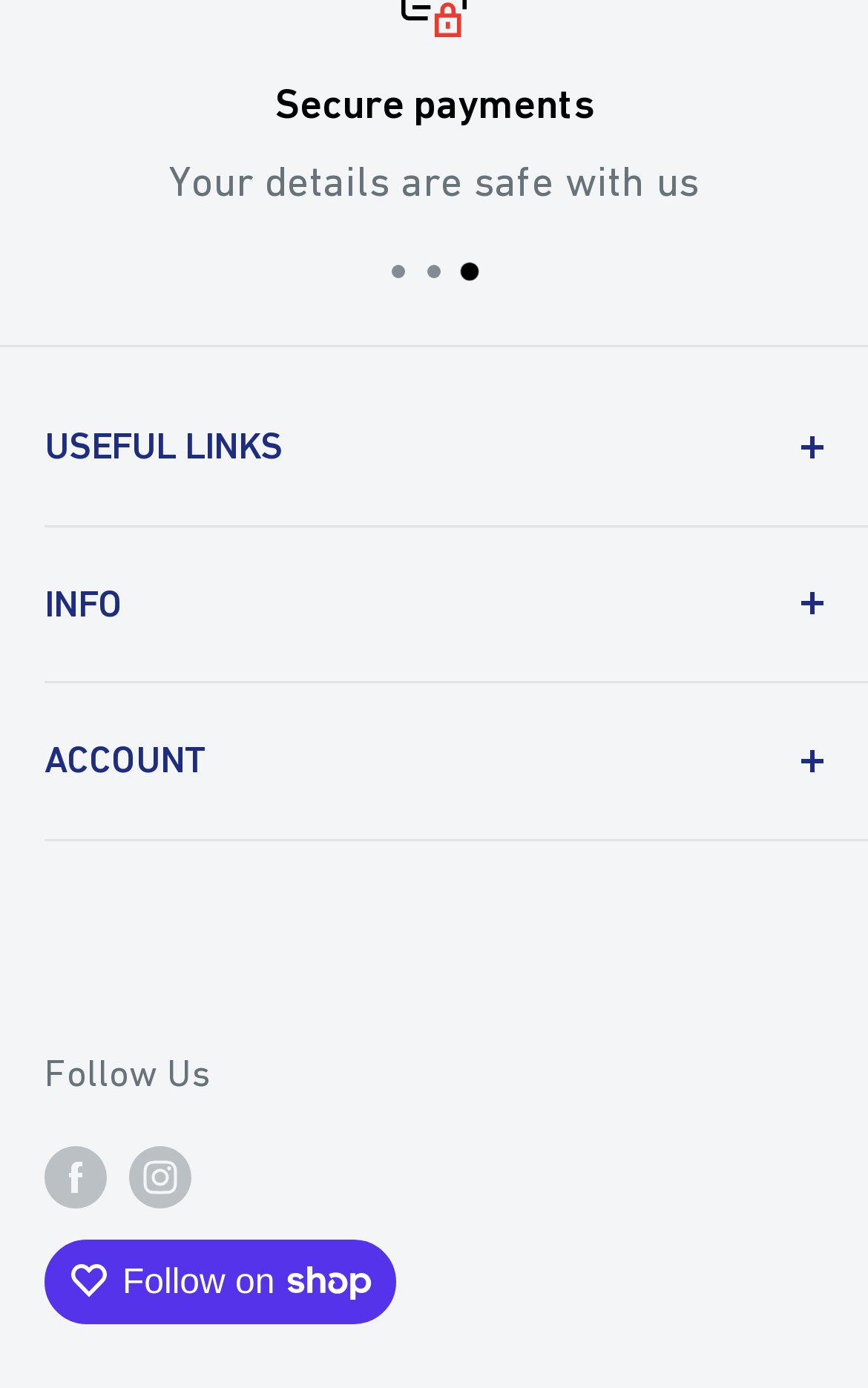Provide the bounding box coordinates for the area that should be clicked to complete the instruction: "Click on the 'Follow on Shop' button".

[0.051, 0.894, 0.456, 0.953]